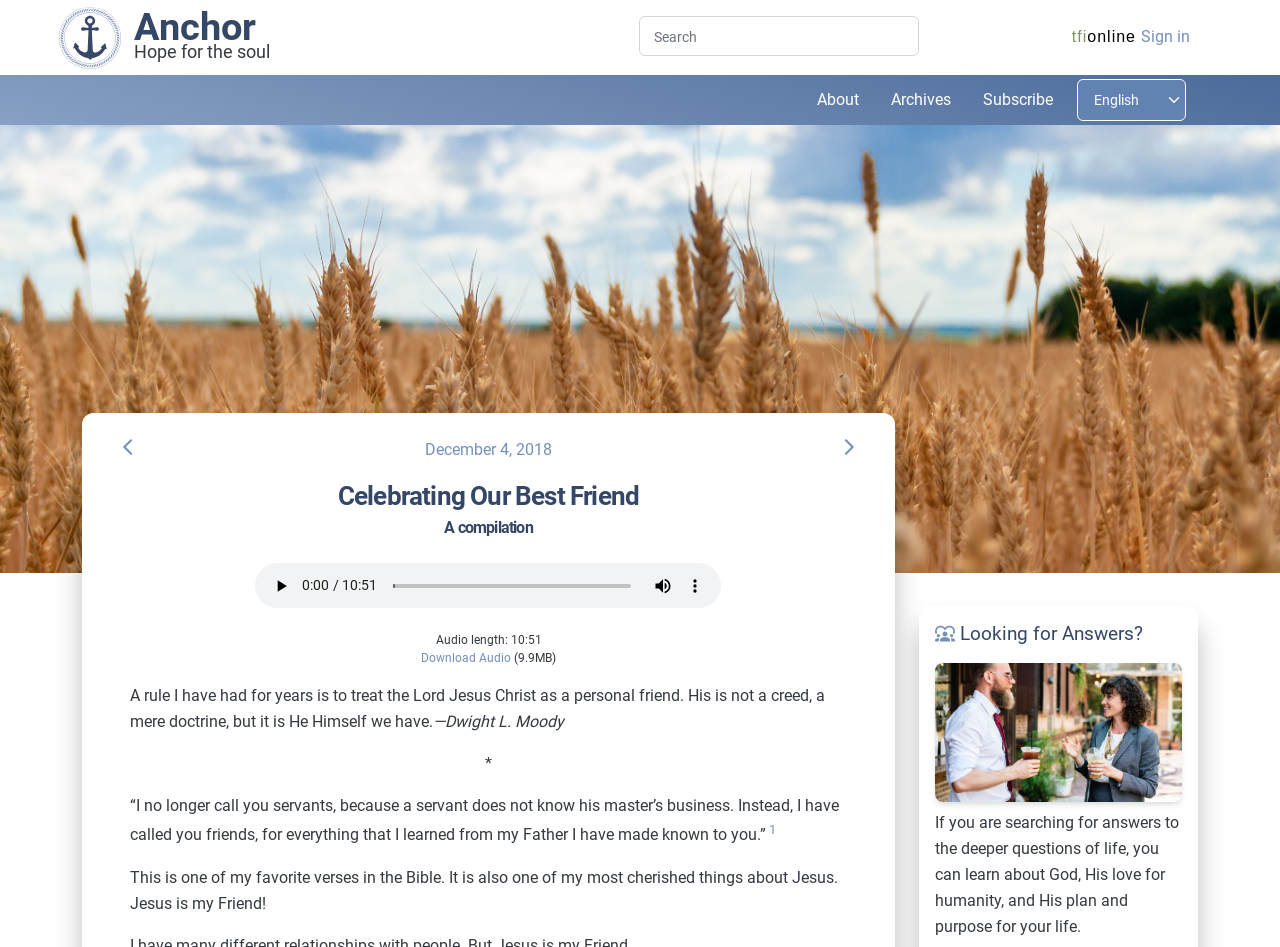Please specify the bounding box coordinates of the area that should be clicked to accomplish the following instruction: "Search for products". The coordinates should consist of four float numbers between 0 and 1, i.e., [left, top, right, bottom].

None